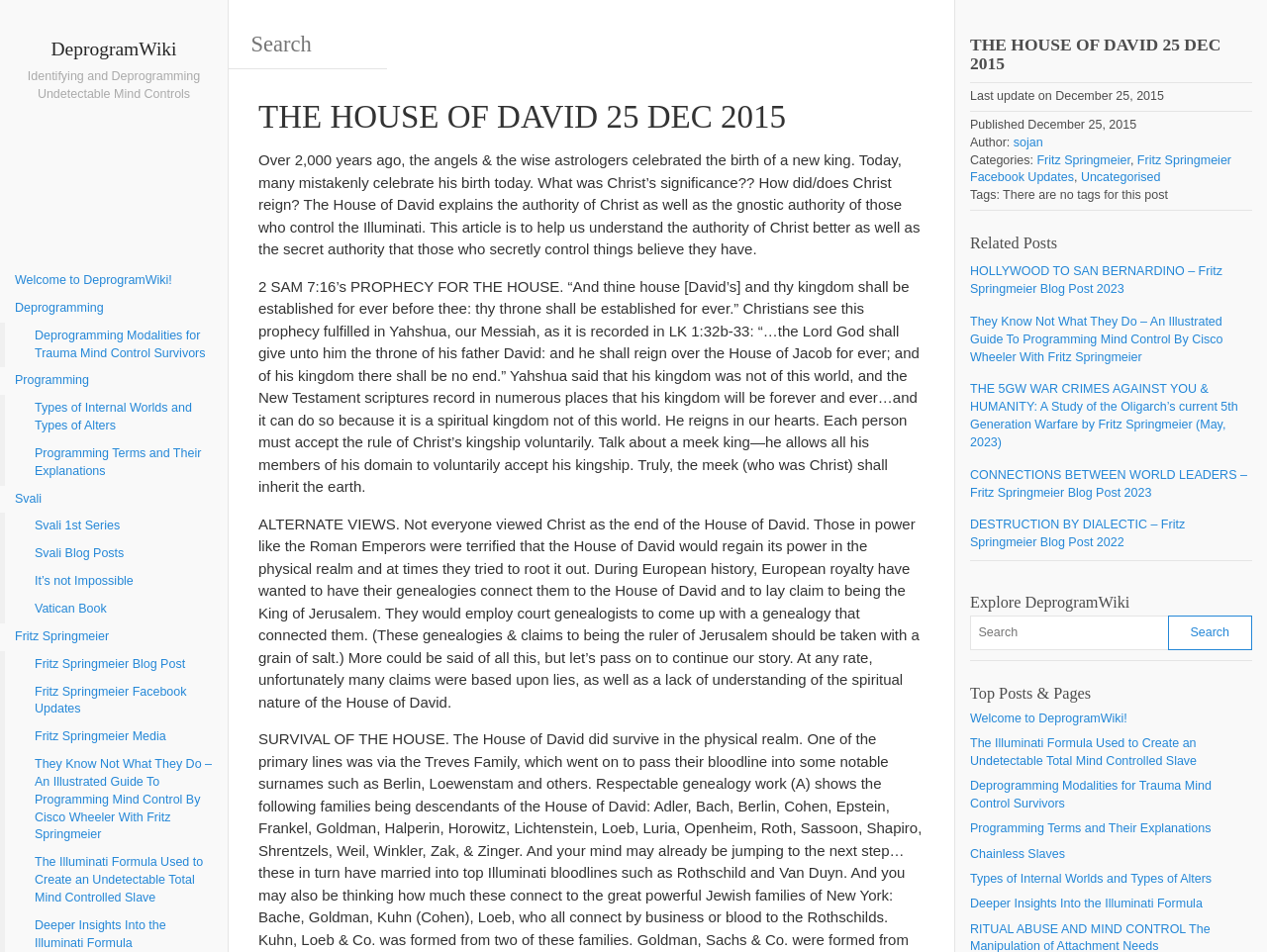Using the information in the image, give a comprehensive answer to the question: 
What is the purpose of the search box?

I determined the answer by looking at the search box and the button 'Search' next to it, which suggests that the purpose of the search box is to allow users to search the website.